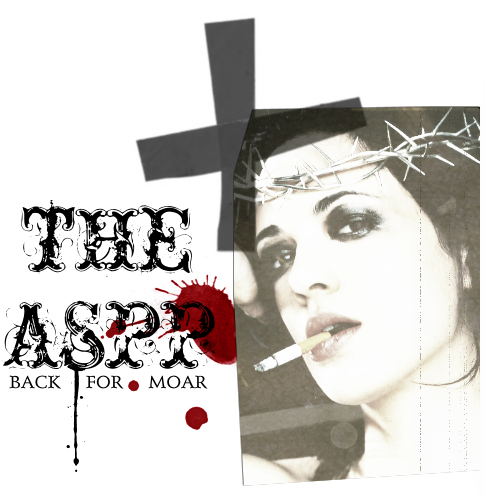What is the woman in the background photograph holding?
Refer to the image and give a detailed response to the question.

The woman in the black-and-white photograph is featured with a cigarette in her mouth, adding to the provocative and artistic theme of the piece.